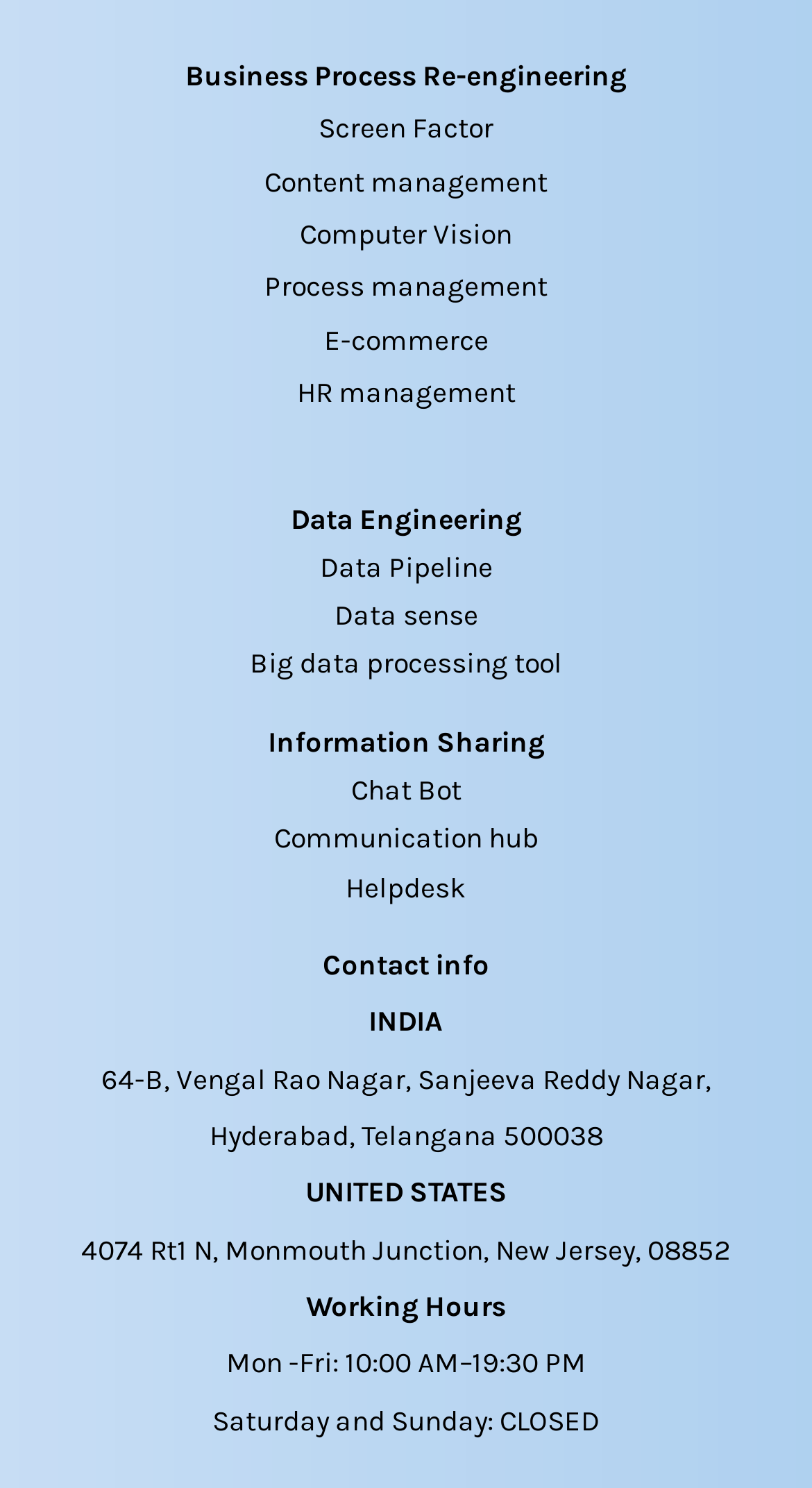Please specify the bounding box coordinates of the element that should be clicked to execute the given instruction: 'Click on Helpdesk'. Ensure the coordinates are four float numbers between 0 and 1, expressed as [left, top, right, bottom].

[0.426, 0.584, 0.574, 0.607]